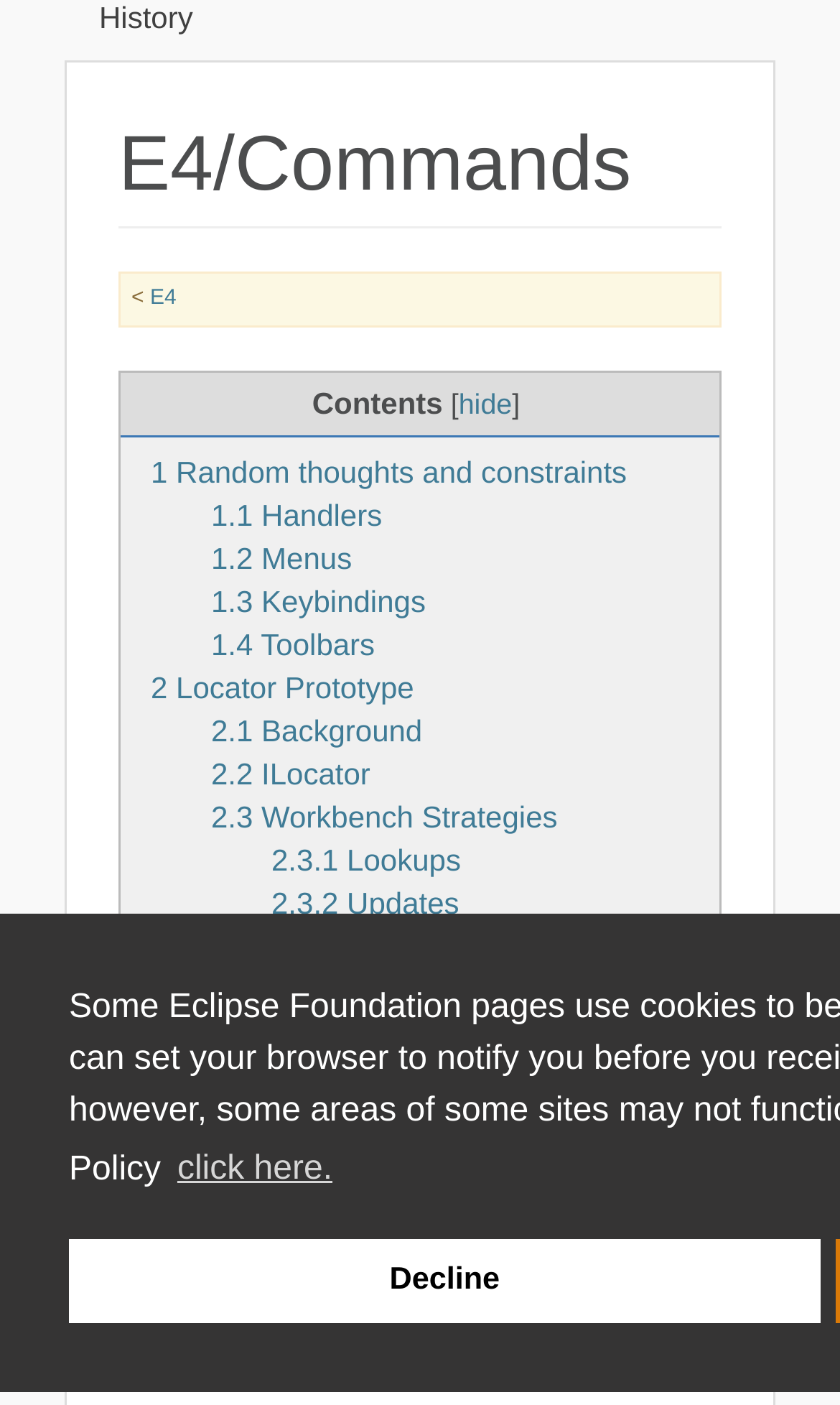Please specify the coordinates of the bounding box for the element that should be clicked to carry out this instruction: "go to E4". The coordinates must be four float numbers between 0 and 1, formatted as [left, top, right, bottom].

[0.179, 0.204, 0.21, 0.22]